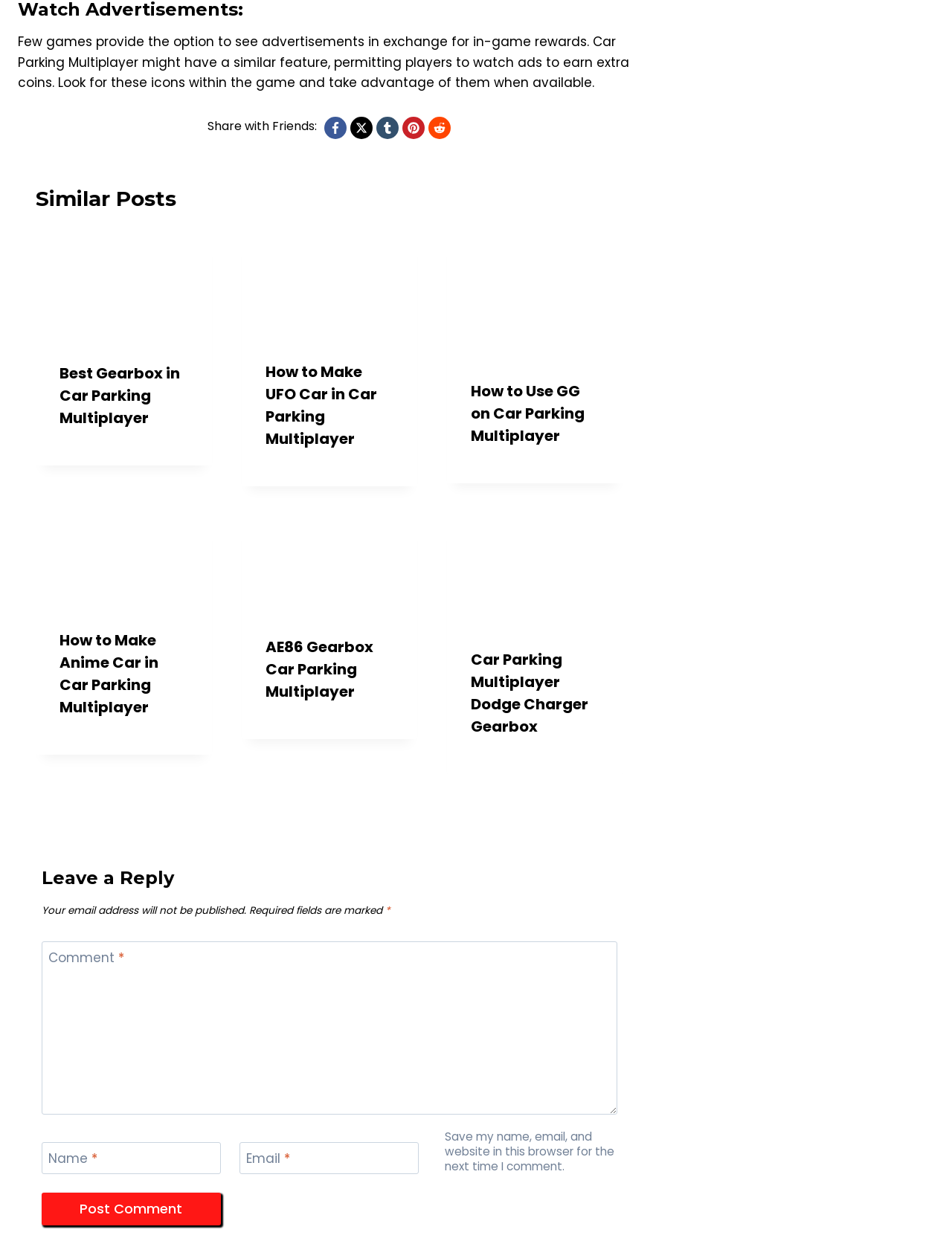Please indicate the bounding box coordinates of the element's region to be clicked to achieve the instruction: "Leave a comment". Provide the coordinates as four float numbers between 0 and 1, i.e., [left, top, right, bottom].

[0.044, 0.758, 0.648, 0.898]